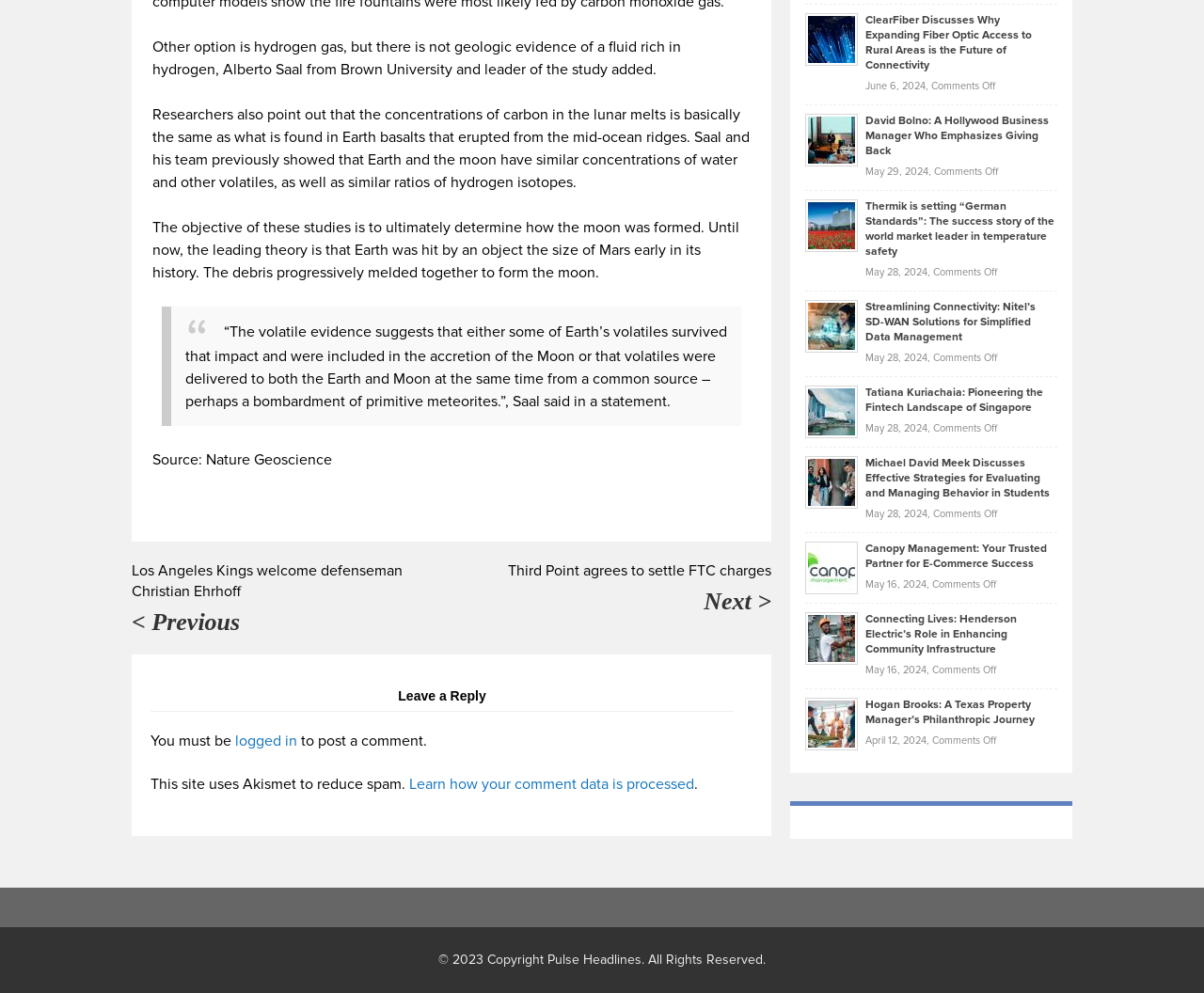Identify the bounding box coordinates of the clickable region required to complete the instruction: "Click on the link to read about ClearFiber discussing the future of connectivity". The coordinates should be given as four float numbers within the range of 0 and 1, i.e., [left, top, right, bottom].

[0.669, 0.031, 0.712, 0.047]